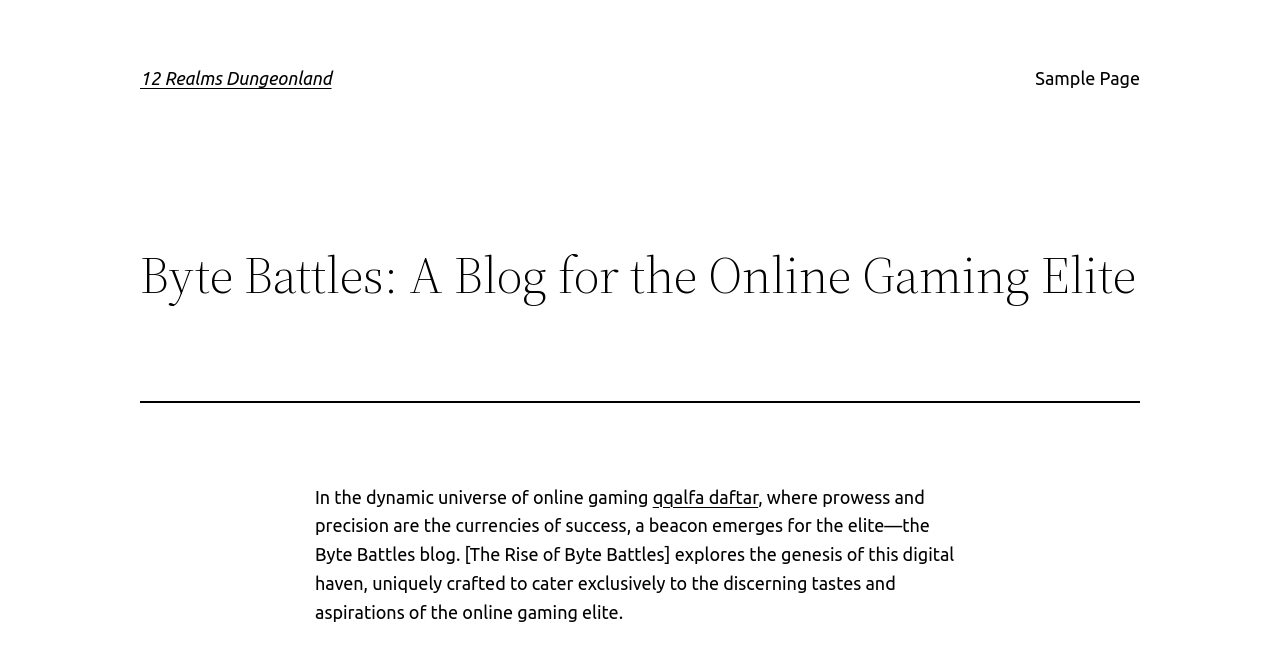What is the link text next to 'Sample Page'?
Give a detailed explanation using the information visible in the image.

I determined the answer by looking at the link elements and their corresponding text, and found that the link text next to 'Sample Page' is '12 Realms Dungeonland'.